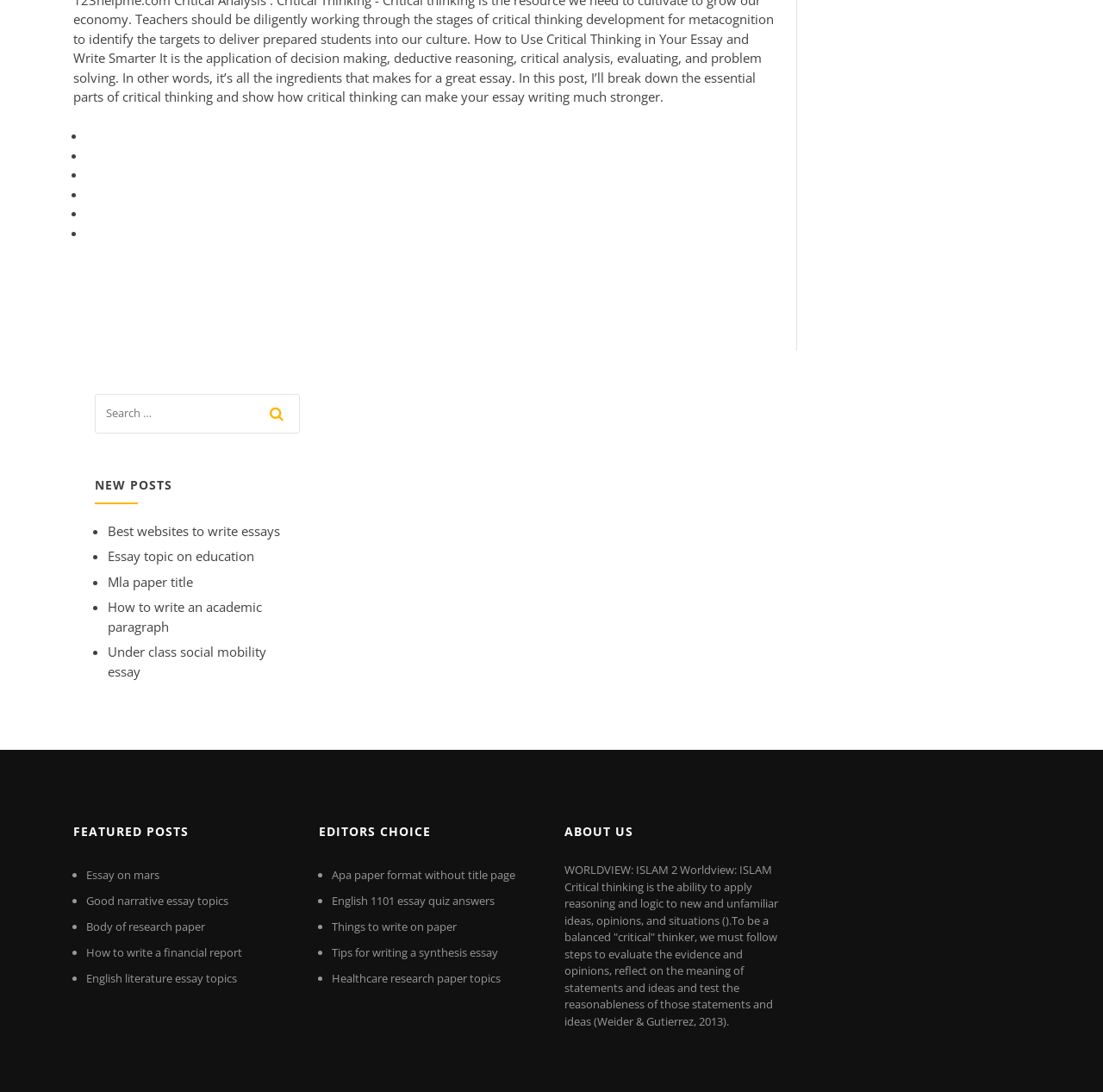Please identify the bounding box coordinates of the region to click in order to complete the task: "Leave a reply". The coordinates must be four float numbers between 0 and 1, specified as [left, top, right, bottom].

None